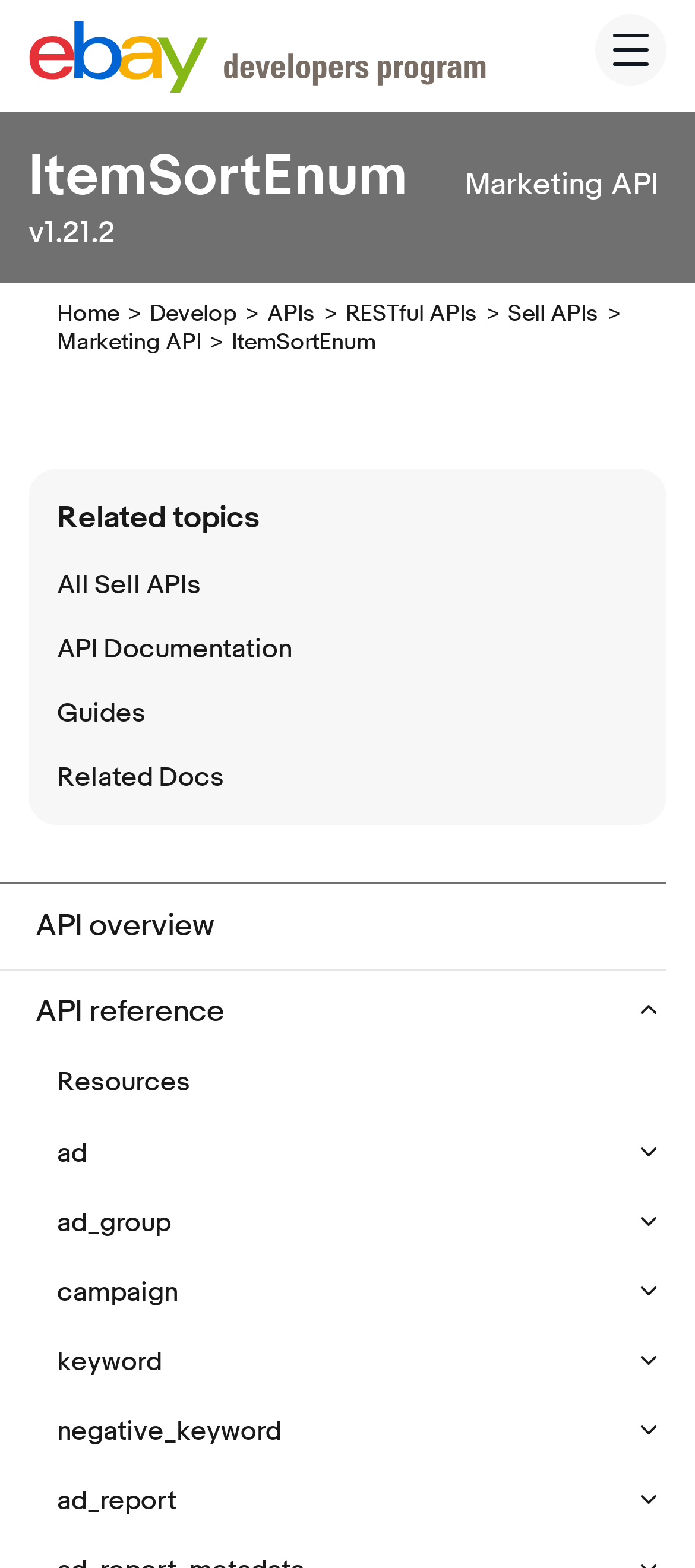What is the current API version?
Based on the image, give a concise answer in the form of a single word or short phrase.

v1.21.2